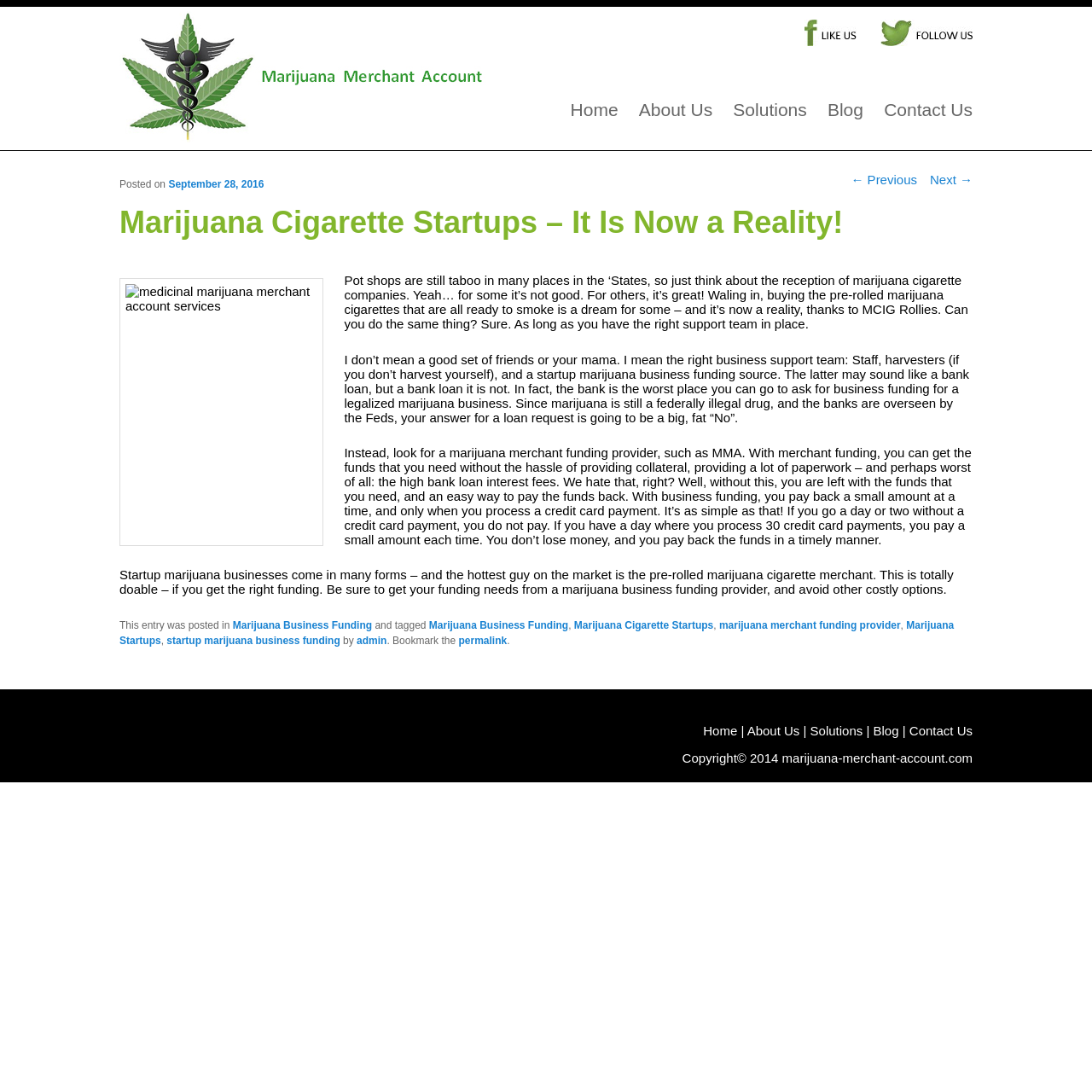What is the name of the company mentioned in the article?
Please provide a detailed and comprehensive answer to the question.

I found this answer by reading the article's content, which mentions MCIG Rollies as a company that has made pre-rolled marijuana cigarettes a reality.